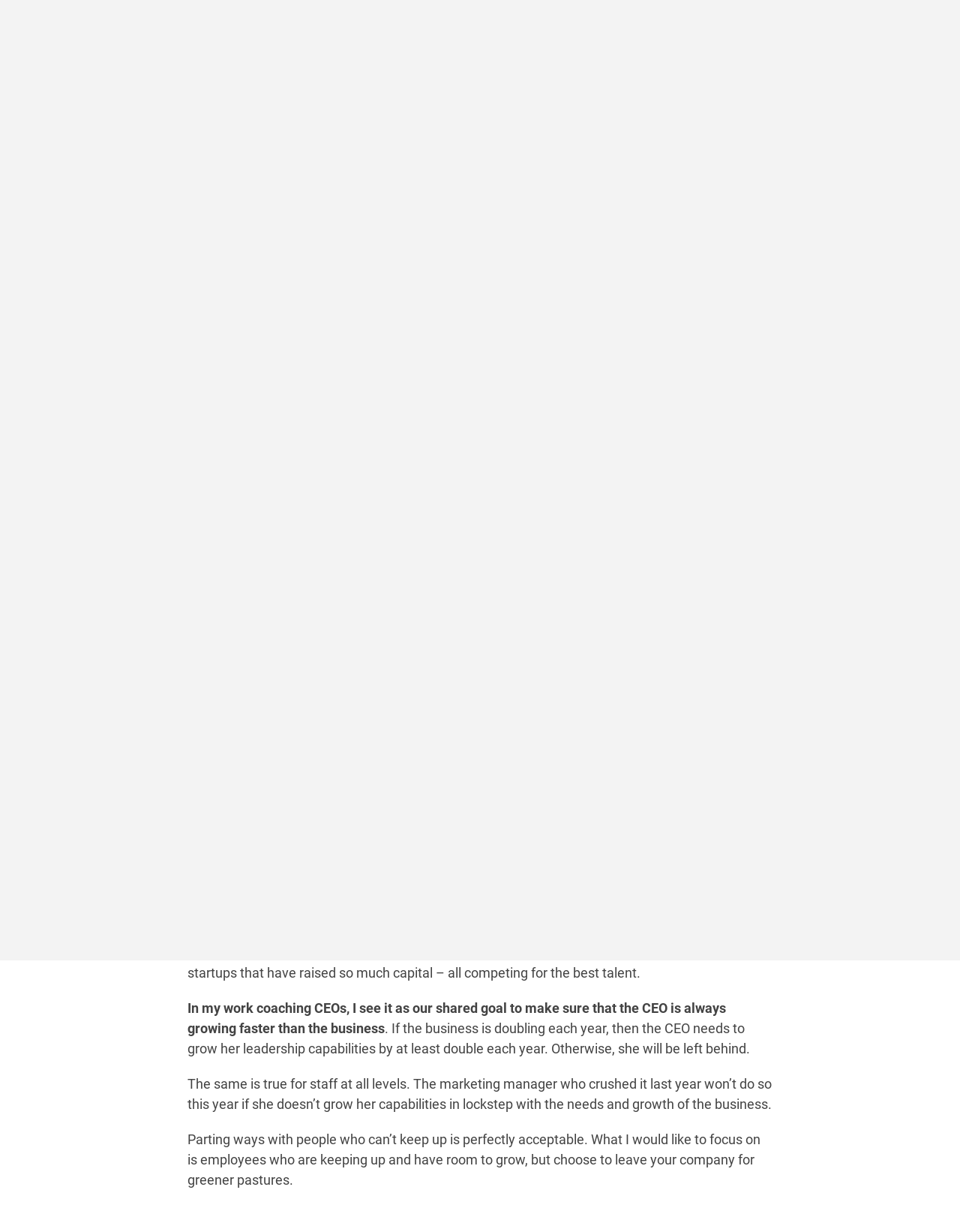What is the topic of the article?
Provide a short answer using one word or a brief phrase based on the image.

Employee Exit